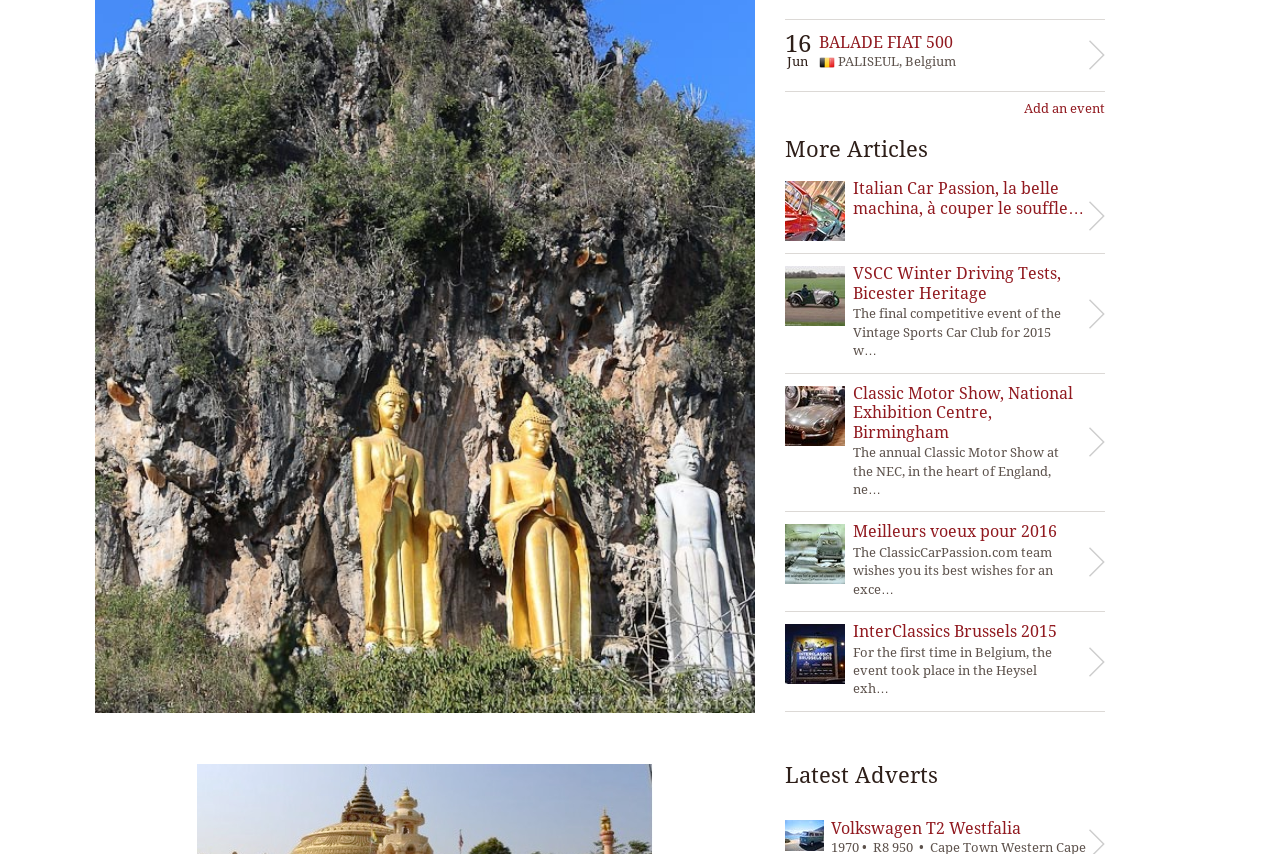Locate the bounding box coordinates of the UI element described by: "Add an event". The bounding box coordinates should consist of four float numbers between 0 and 1, i.e., [left, top, right, bottom].

[0.8, 0.119, 0.863, 0.138]